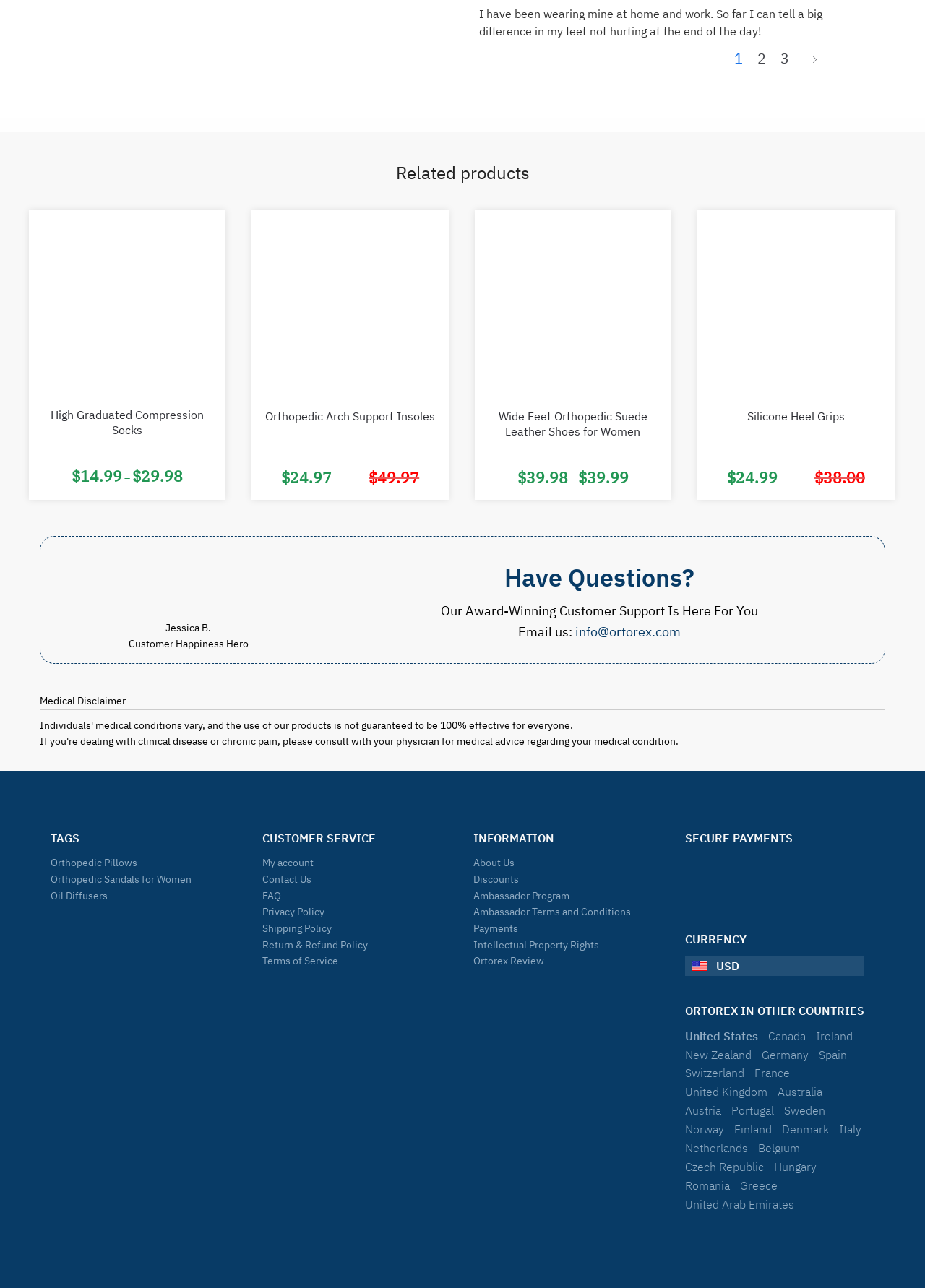What is the email address for customer support?
Refer to the image and provide a concise answer in one word or phrase.

info@ortorex.com